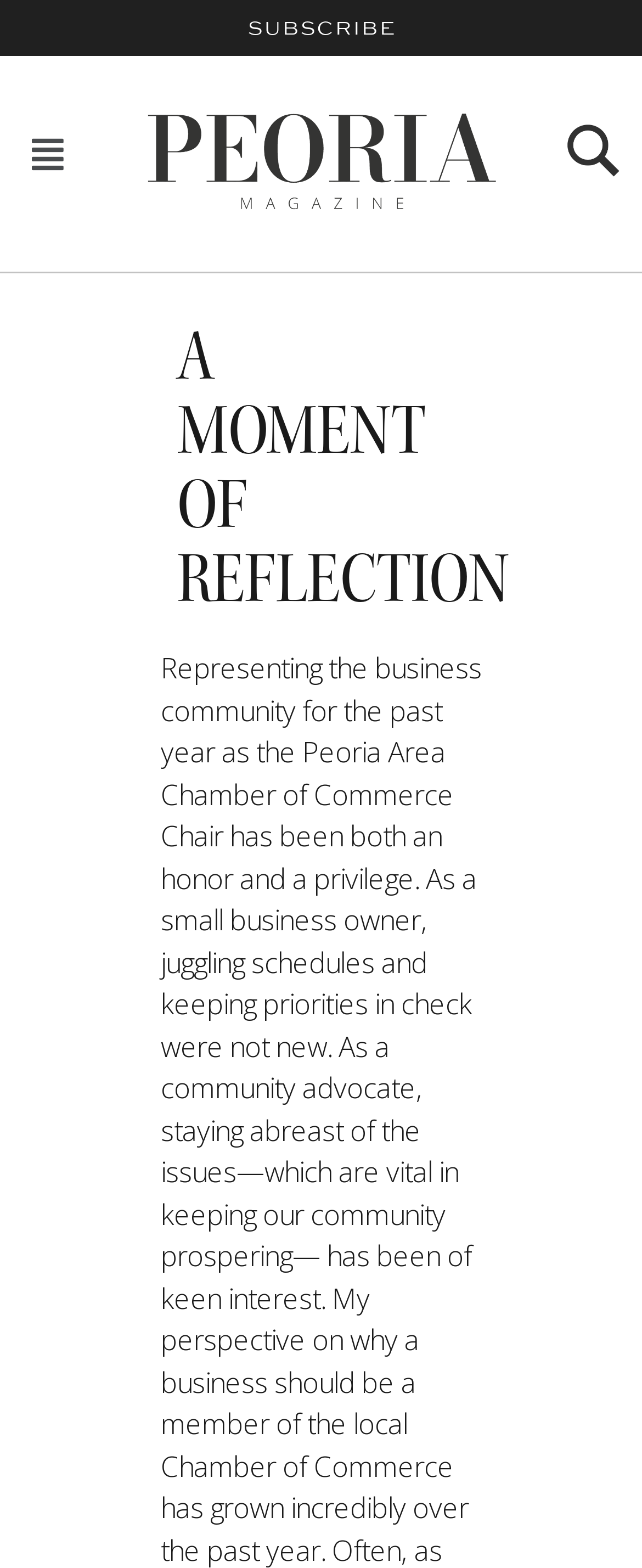Return the bounding box coordinates of the UI element that corresponds to this description: "Subscribe". The coordinates must be given as four float numbers in the range of 0 and 1, [left, top, right, bottom].

[0.385, 0.011, 0.615, 0.025]